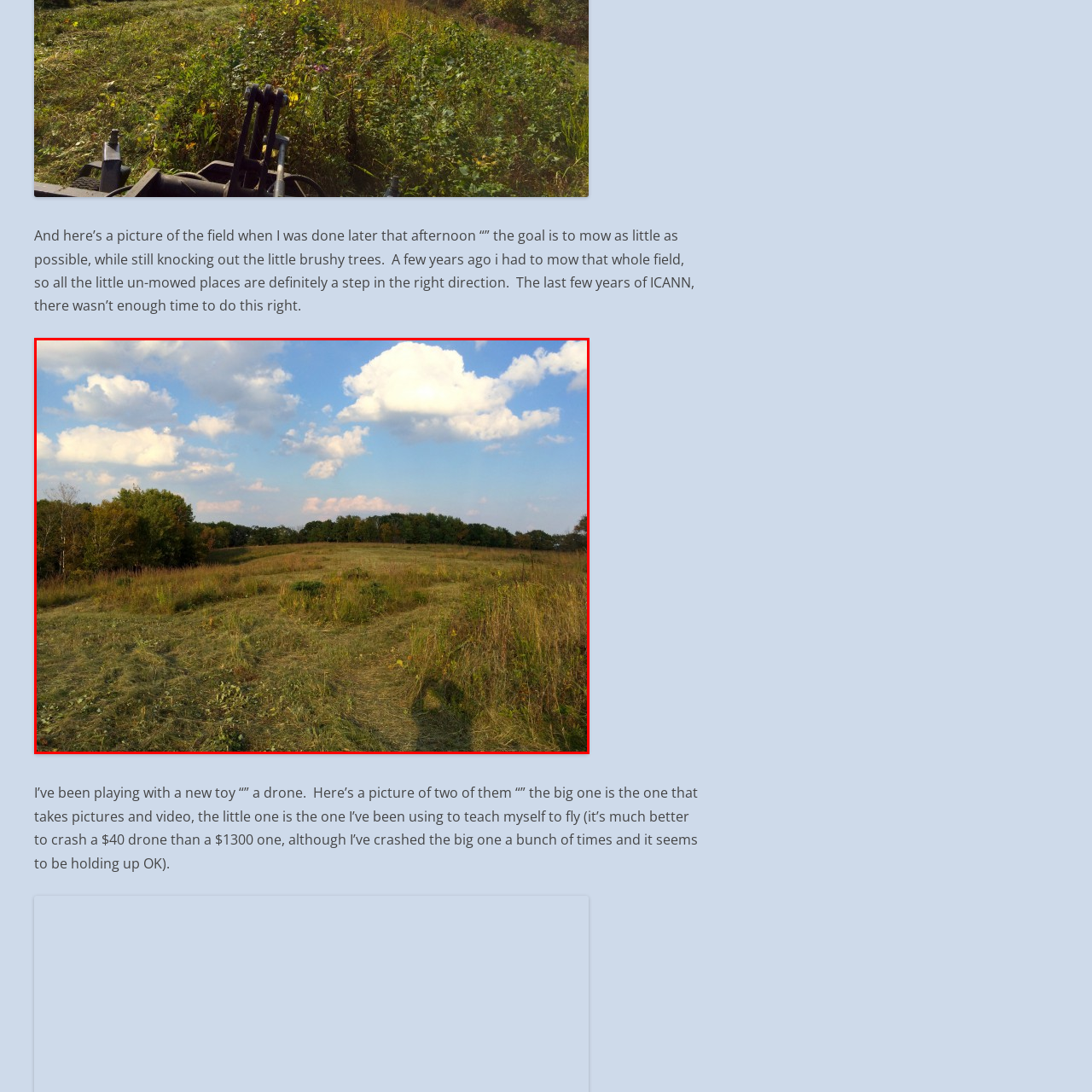What time of day is depicted in the image?
Please analyze the segment of the image inside the red bounding box and respond with a single word or phrase.

Late afternoon